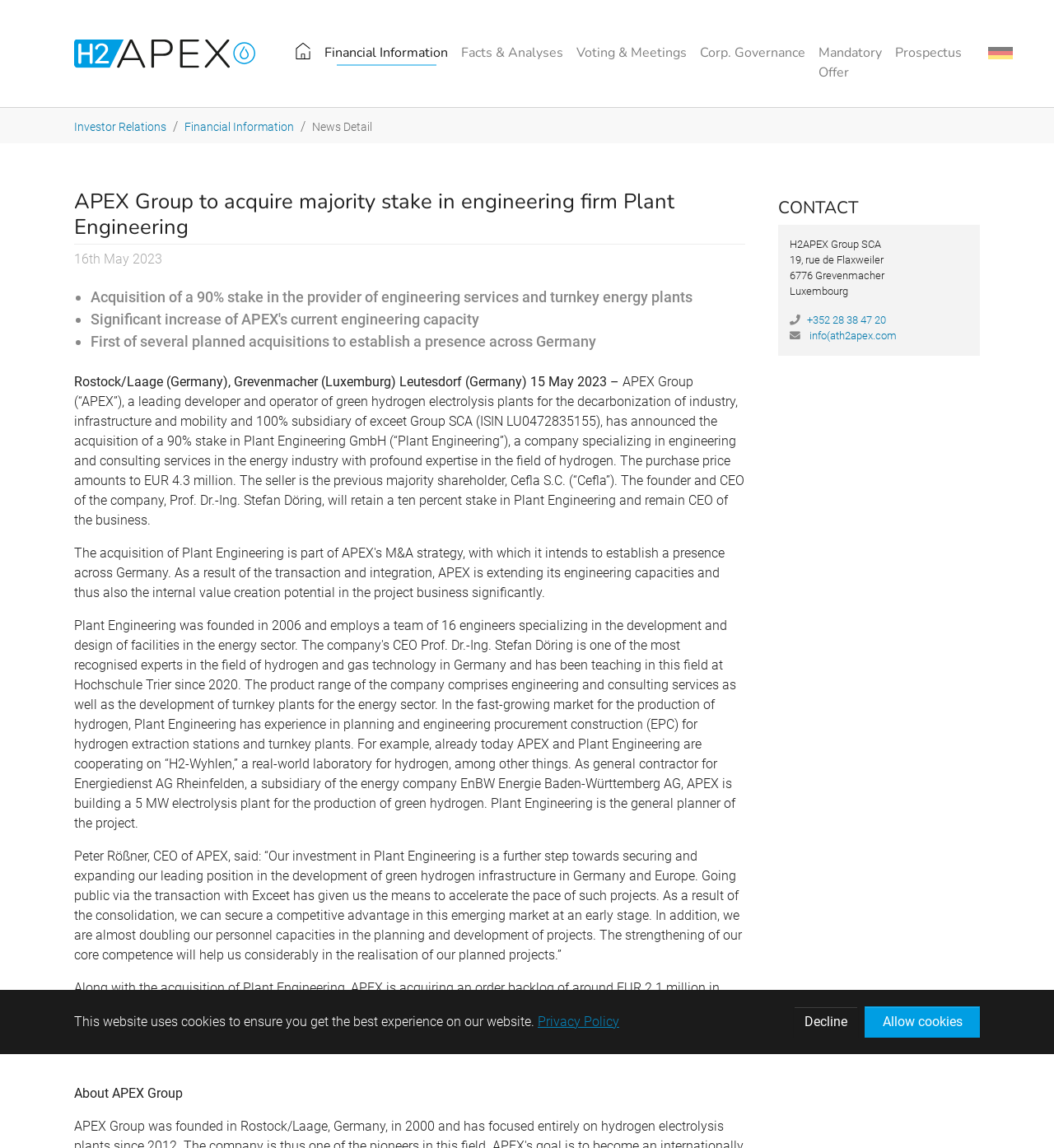What is the purchase price of the 90% stake in Plant Engineering?
Look at the image and answer with only one word or phrase.

EUR 4.3 million